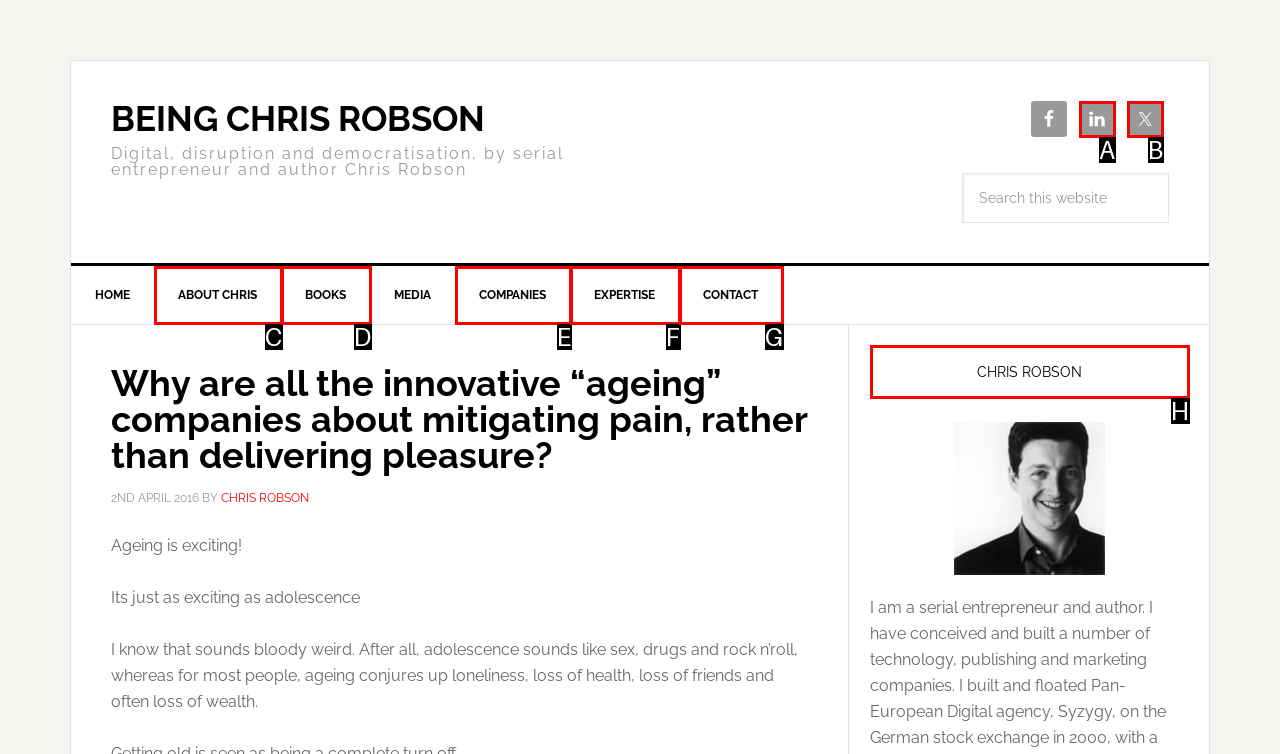Select the appropriate letter to fulfill the given instruction: View Chris Robson's profile
Provide the letter of the correct option directly.

H